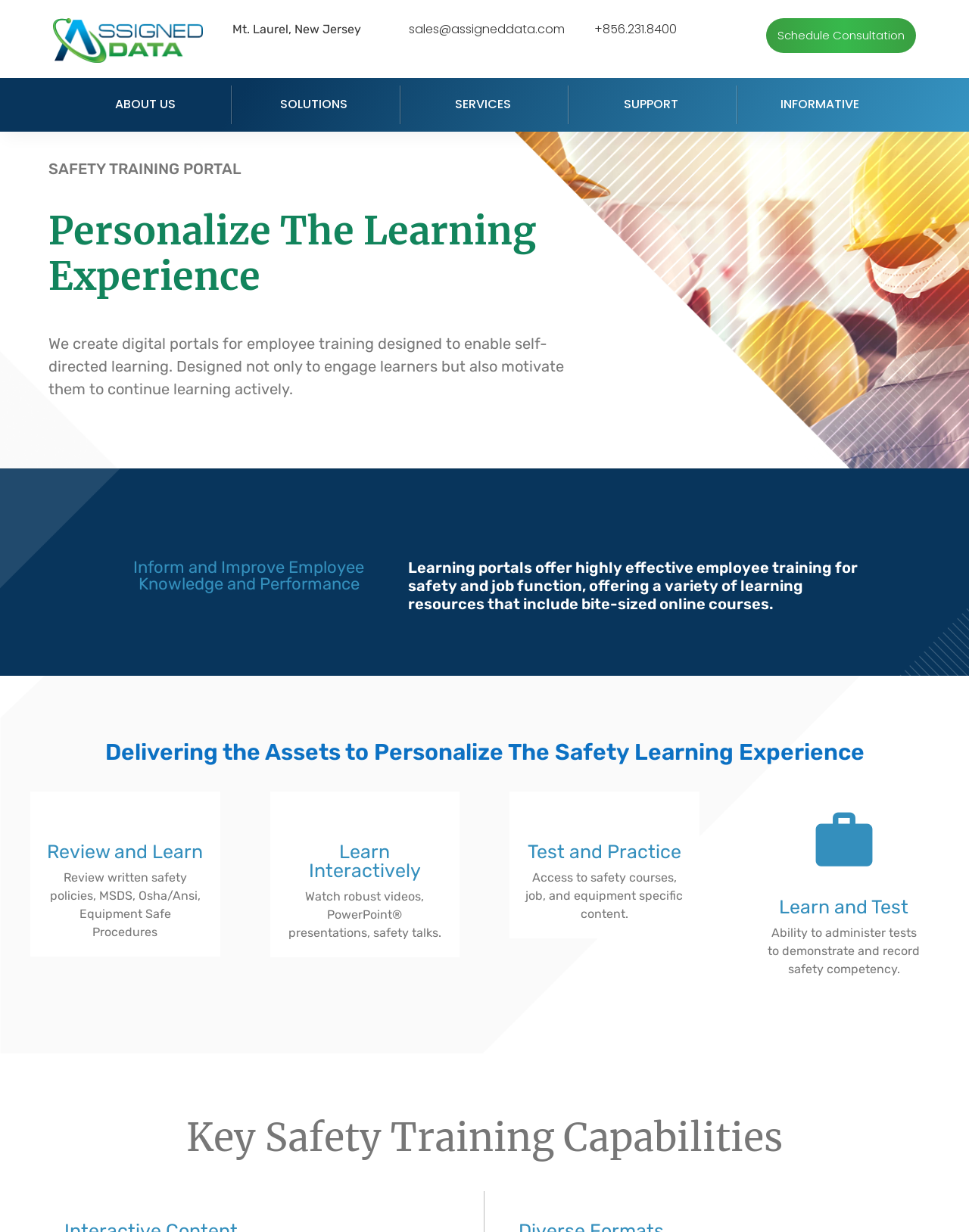Create a detailed summary of all the visual and textual information on the webpage.

The webpage is a safety training portal with a focus on assigned data. At the top left, there is a logo image accompanied by a link. Below the logo, there are three layout tables with headings that display contact information, including an address, email, and phone number.

To the right of the contact information, there is a call-to-action link to schedule a consultation. Above this link, there are six navigation links: ABOUT US, SOLUTIONS, SERVICES, SUPPORT, INFORMATIVE, and SAFETY TRAINING PORTAL.

The main content of the page is divided into sections. The first section has a heading that reads "Personalize The Learning Experience" and describes how the portal enables self-directed learning. Below this, there is a layout table with a heading that reads "Inform and Improve Employee Knowledge and Performance".

The next section has three subheadings: "Review and Learn", "Learn Interactively", and "Test and Practice". Each subheading is accompanied by a brief description of the learning resources available, including written safety policies, videos, and safety courses.

To the right of these sections, there is a static text element with an icon. Below this, there is a heading that reads "Learn and Test" and describes the ability to administer tests to demonstrate safety competency.

Finally, at the bottom of the page, there is a heading that reads "Key Safety Training Capabilities".